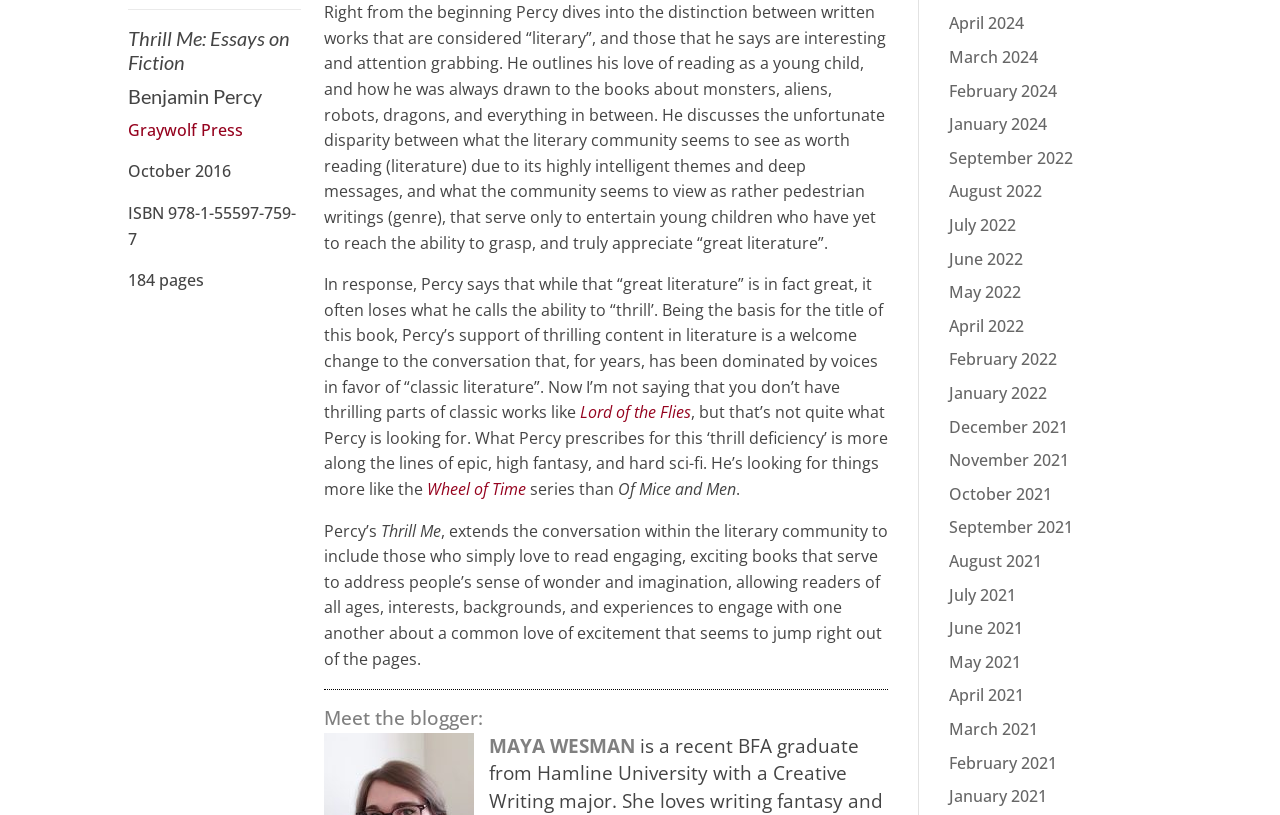Refer to the element description Wheel of Time and identify the corresponding bounding box in the screenshot. Format the coordinates as (top-left x, top-left y, bottom-right x, bottom-right y) with values in the range of 0 to 1.

[0.333, 0.586, 0.414, 0.613]